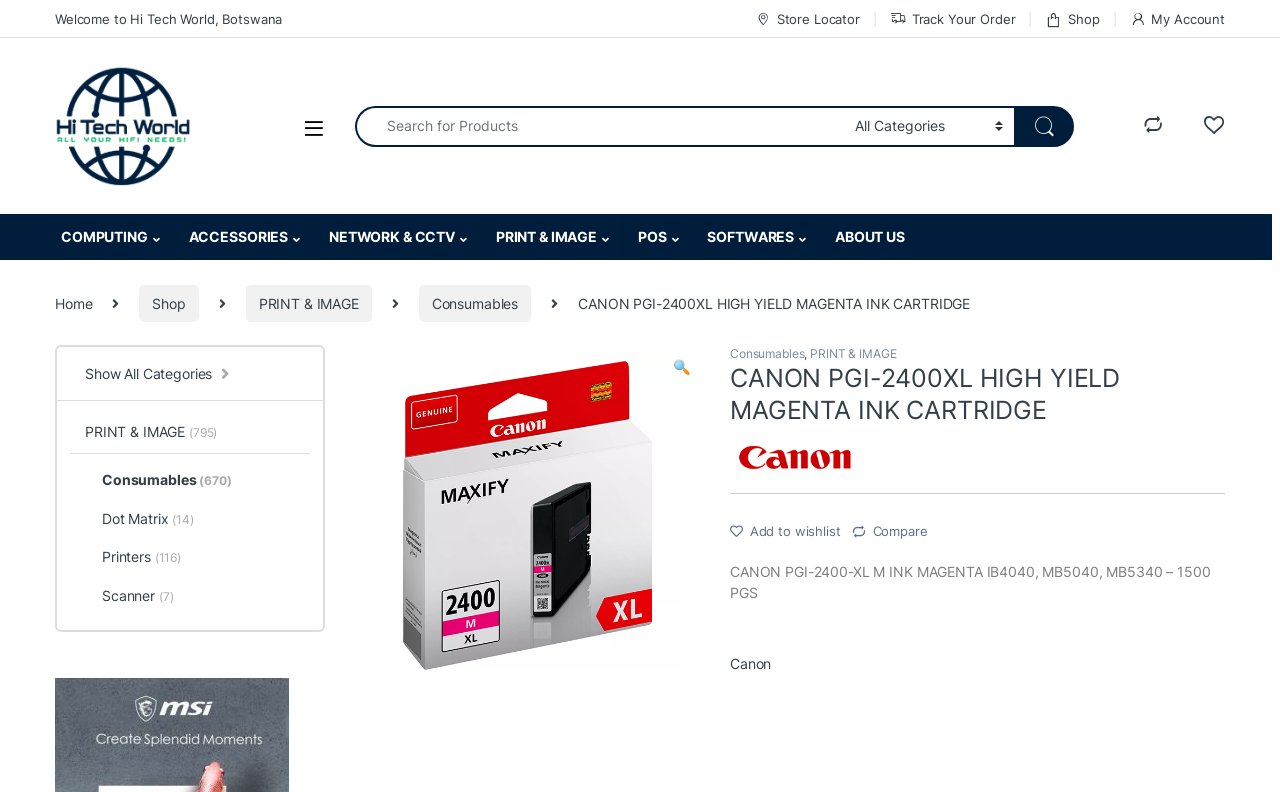Please determine the bounding box coordinates for the UI element described here. Use the format (top-left x, top-left y, bottom-right x, bottom-right y) with values bounded between 0 and 1: Consumables (670)

[0.055, 0.573, 0.181, 0.632]